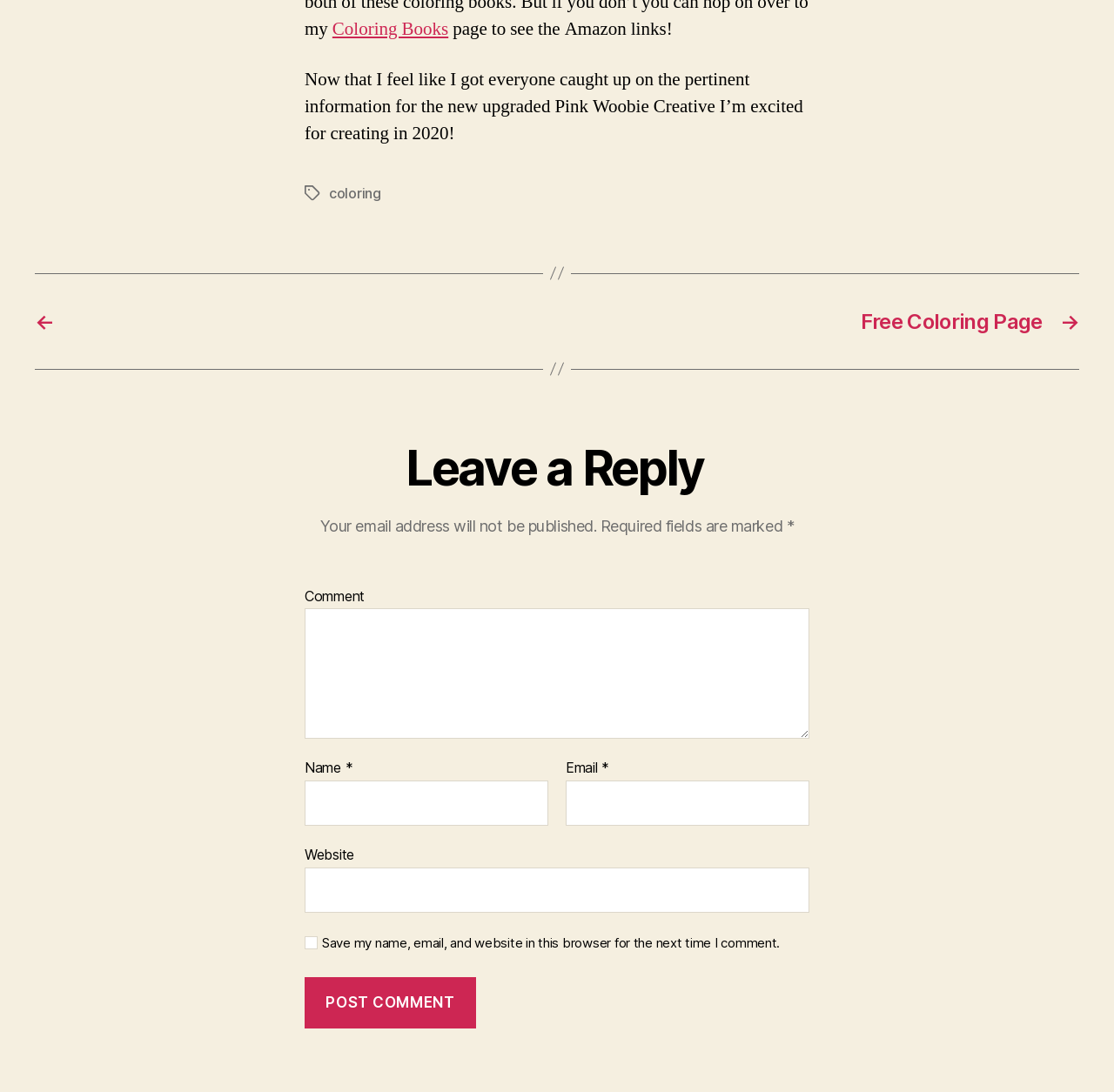Find the bounding box coordinates of the element to click in order to complete this instruction: "Click the 'Post Comment' button". The bounding box coordinates must be four float numbers between 0 and 1, denoted as [left, top, right, bottom].

[0.273, 0.916, 0.427, 0.963]